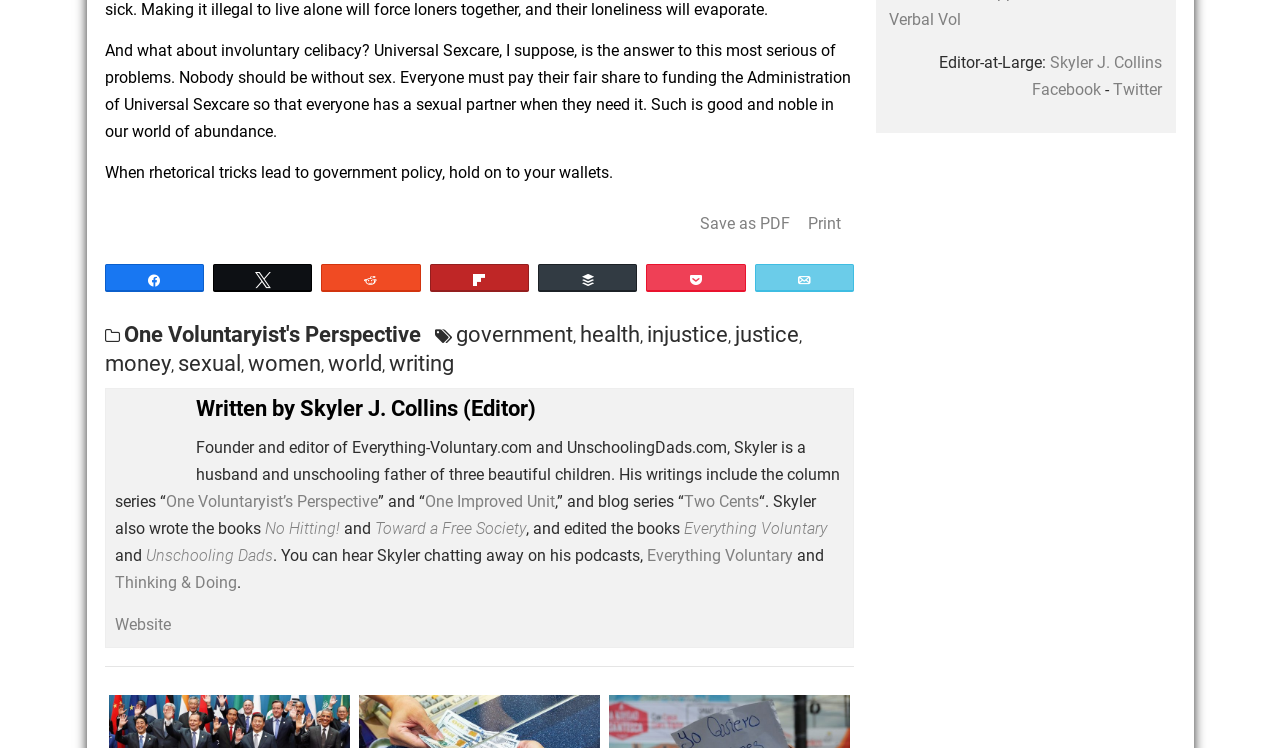Locate the bounding box coordinates of the element's region that should be clicked to carry out the following instruction: "Visit the author's homepage". The coordinates need to be four float numbers between 0 and 1, i.e., [left, top, right, bottom].

[0.26, 0.779, 0.465, 0.816]